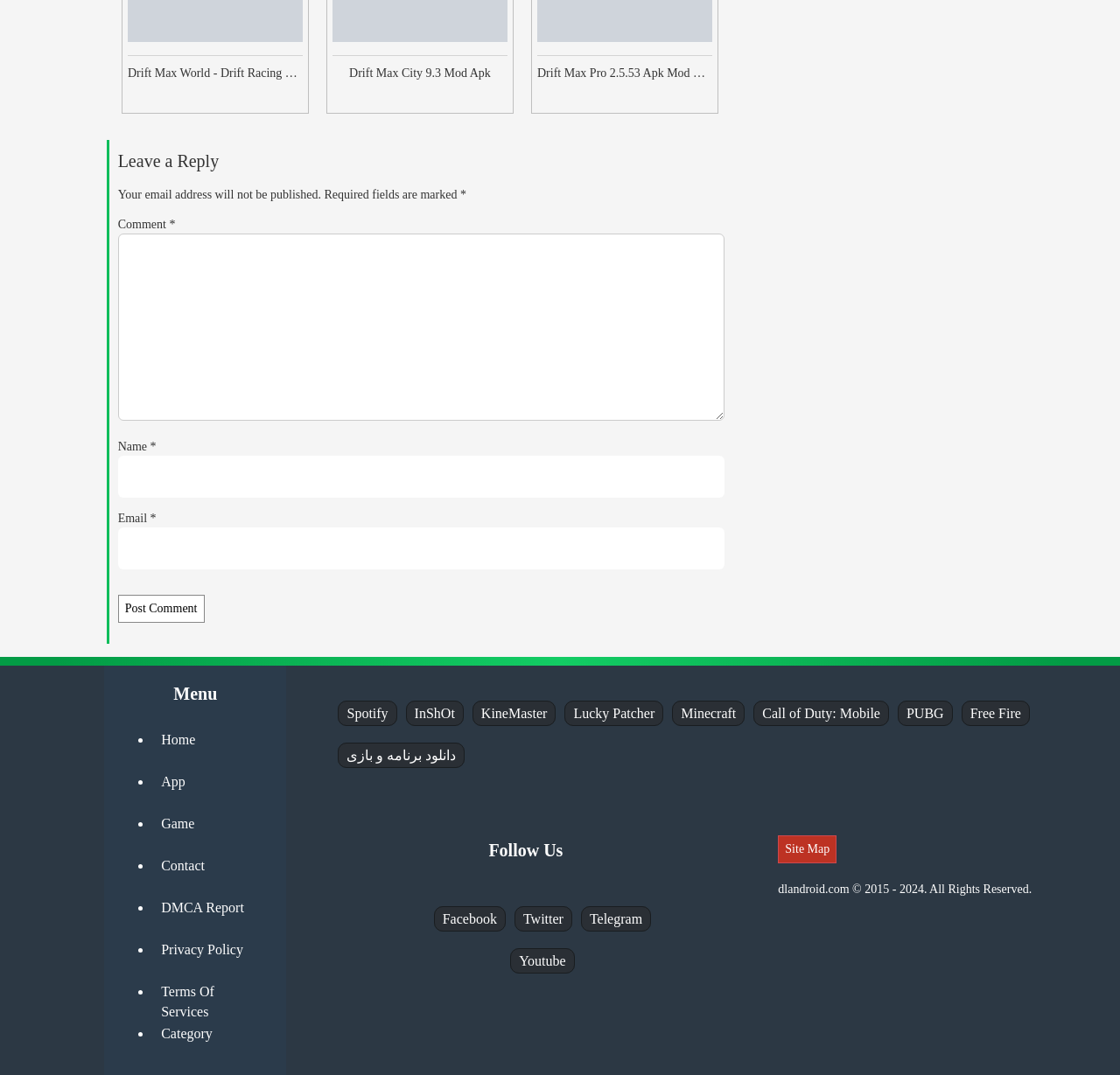Please determine the bounding box coordinates of the section I need to click to accomplish this instruction: "Go to the Home page".

[0.144, 0.681, 0.174, 0.695]